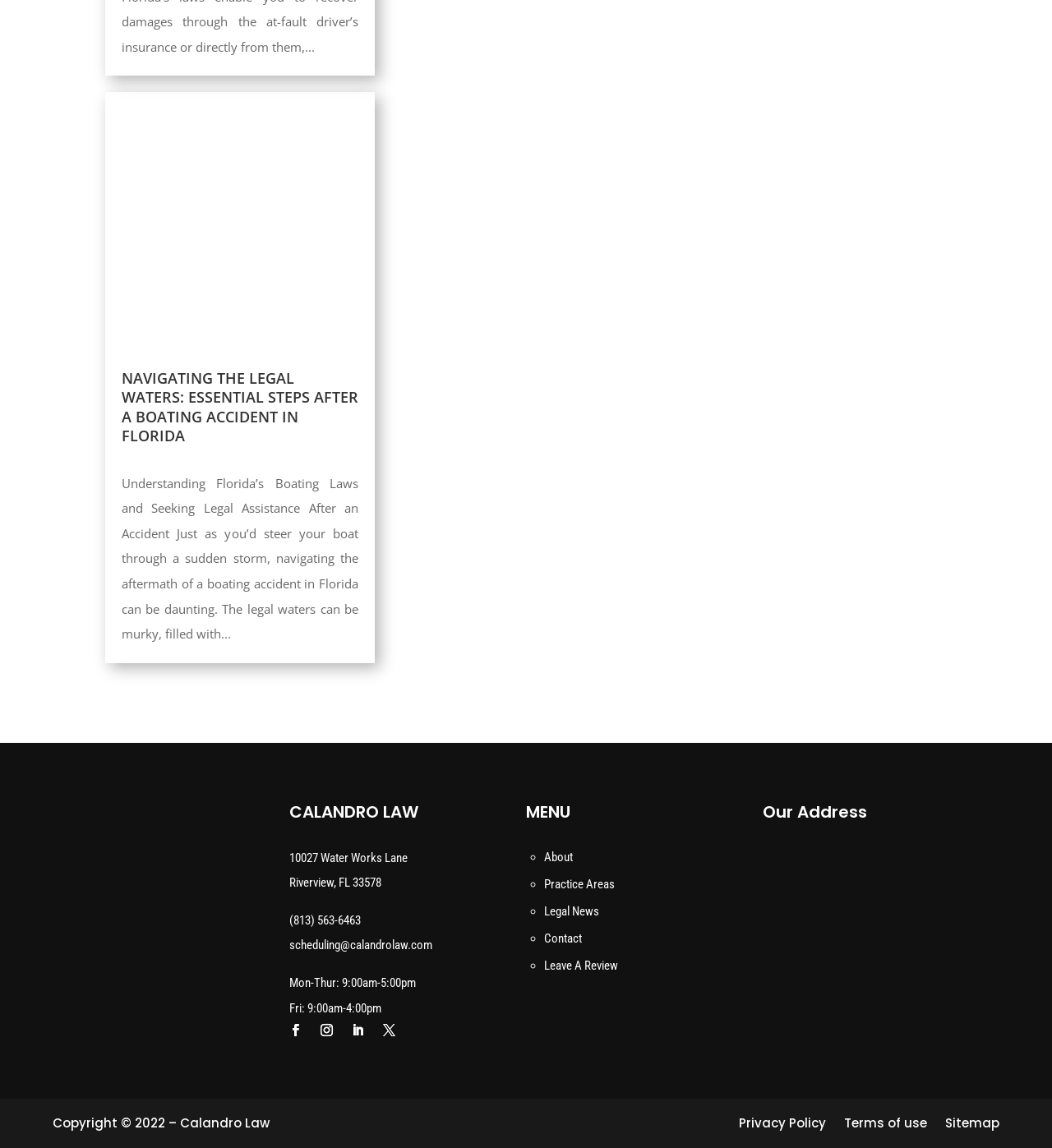What is the name of the law firm? Observe the screenshot and provide a one-word or short phrase answer.

Calandro Law